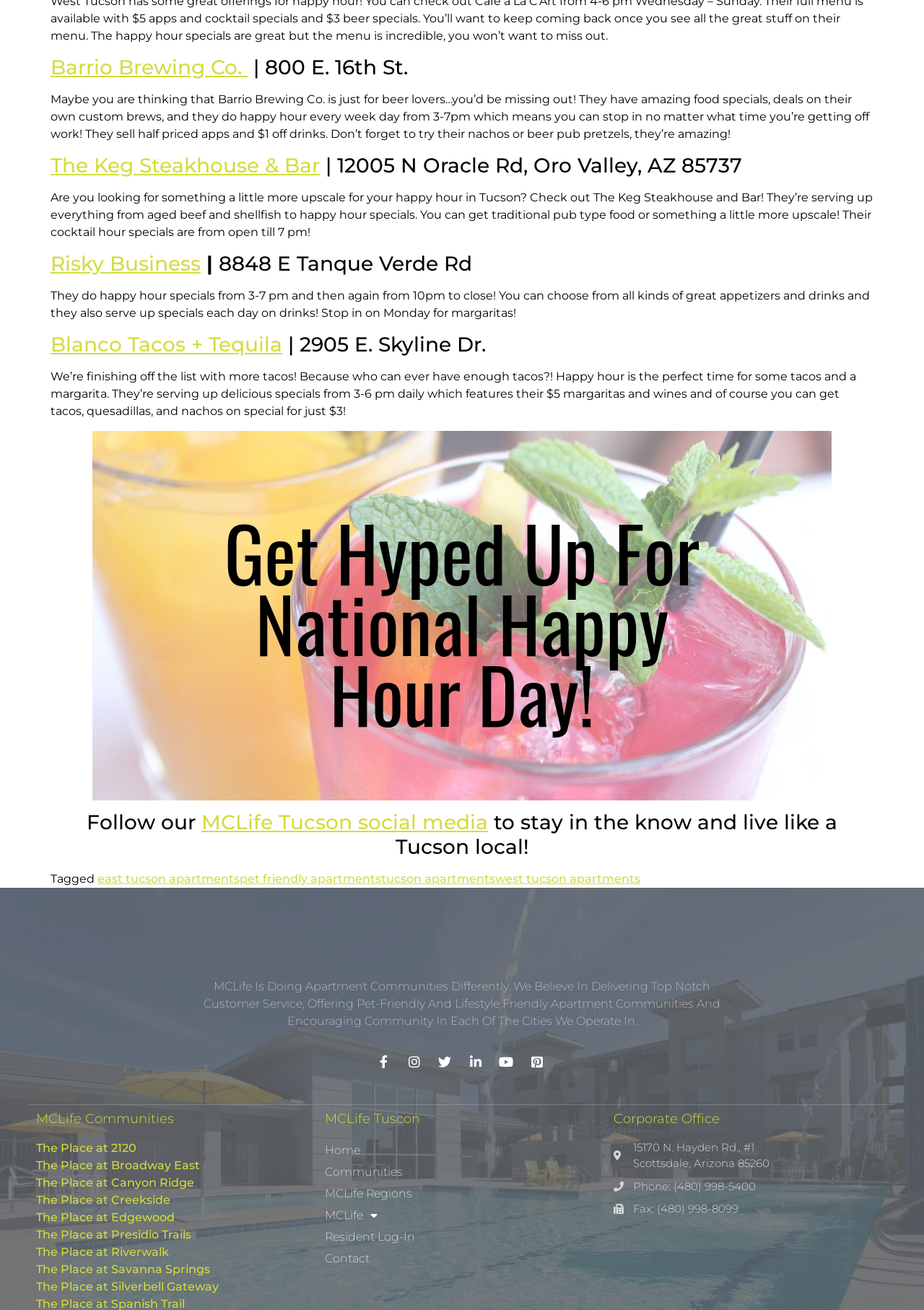Using the format (top-left x, top-left y, bottom-right x, bottom-right y), and given the element description, identify the bounding box coordinates within the screenshot: west tucson apartments

[0.536, 0.666, 0.693, 0.676]